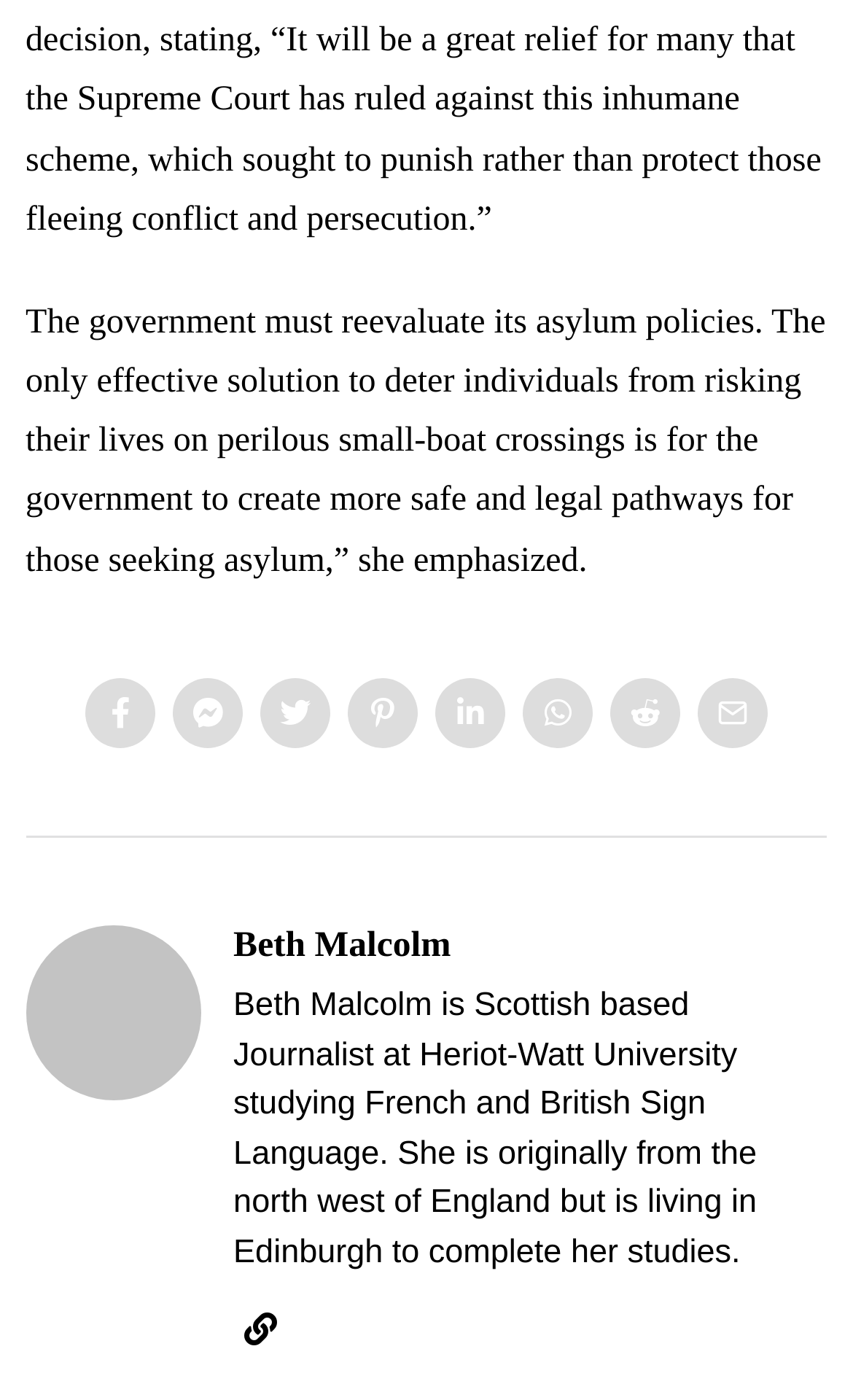Using the provided element description: "Whatsapp", determine the bounding box coordinates of the corresponding UI element in the screenshot.

[0.613, 0.755, 0.695, 0.805]